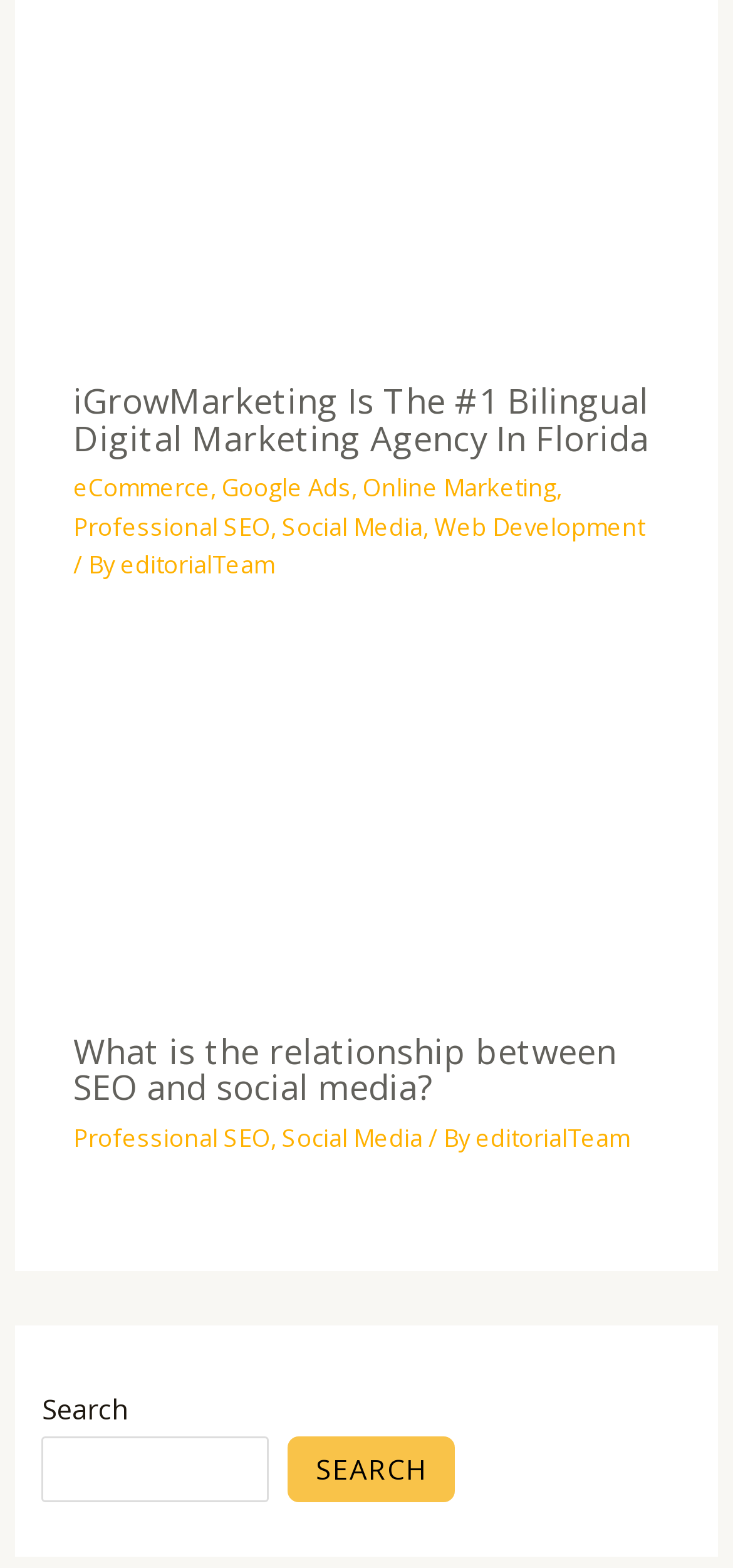Determine the bounding box coordinates of the region I should click to achieve the following instruction: "Learn about Professional SEO". Ensure the bounding box coordinates are four float numbers between 0 and 1, i.e., [left, top, right, bottom].

[0.1, 0.324, 0.369, 0.346]